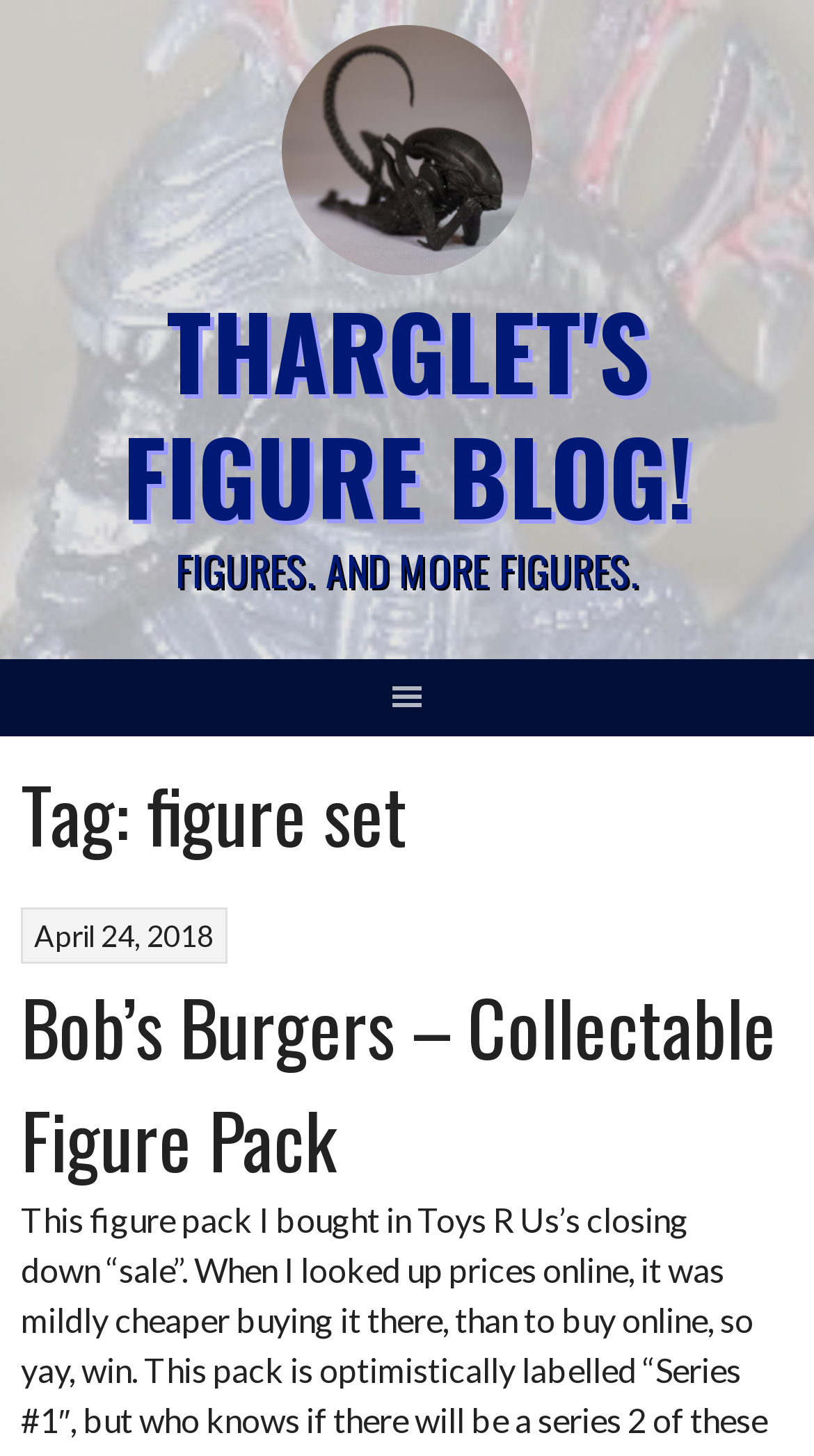What is the title of the post?
From the details in the image, answer the question comprehensively.

The title of the post can be determined by looking at the heading element with the text 'Bob’s Burgers – Collectable Figure Pack' which is located below the category header element.